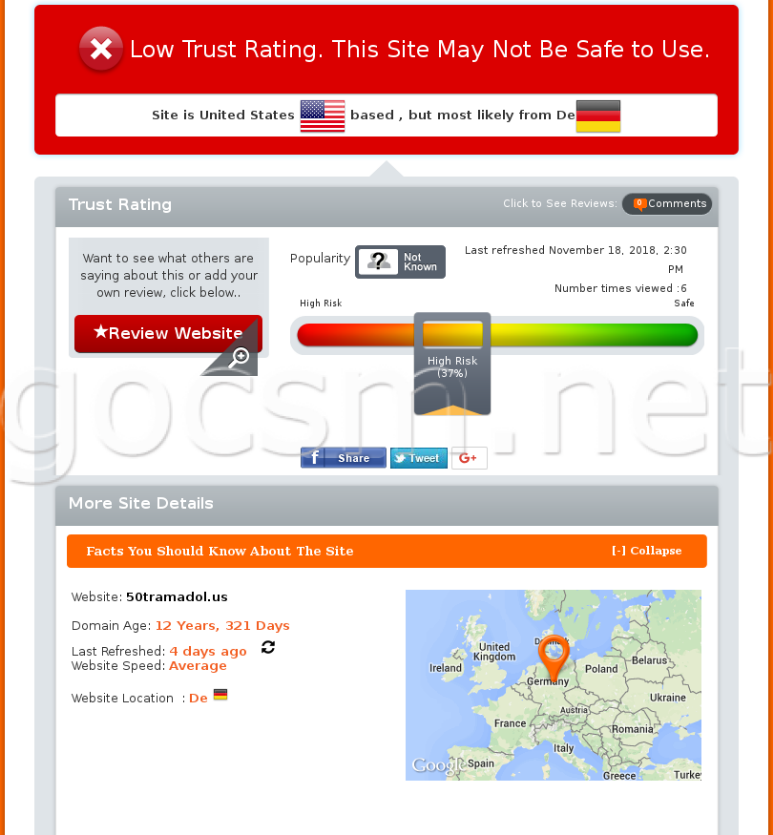Please answer the following question as detailed as possible based on the image: 
Where is the website likely to operate from?

The country of operation can be identified by looking at the flag icon next to the 'United States' text, which indicates that although the website is based in the US, it most likely operates from Germany.